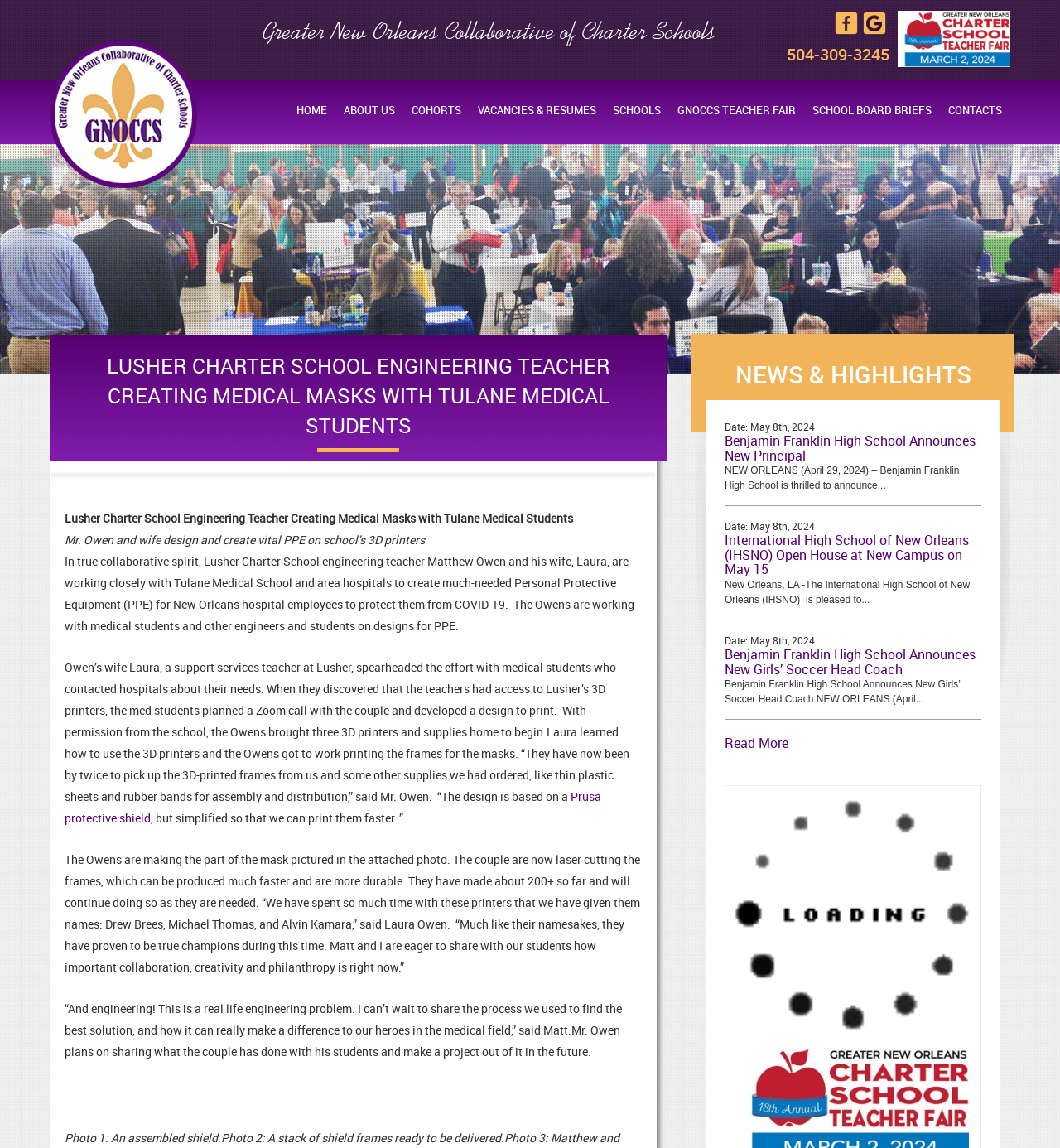Find the bounding box coordinates for the area that must be clicked to perform this action: "Click the GNO Collaborative, Charter, school teacher, fair Louisiana link".

[0.847, 0.027, 0.953, 0.039]